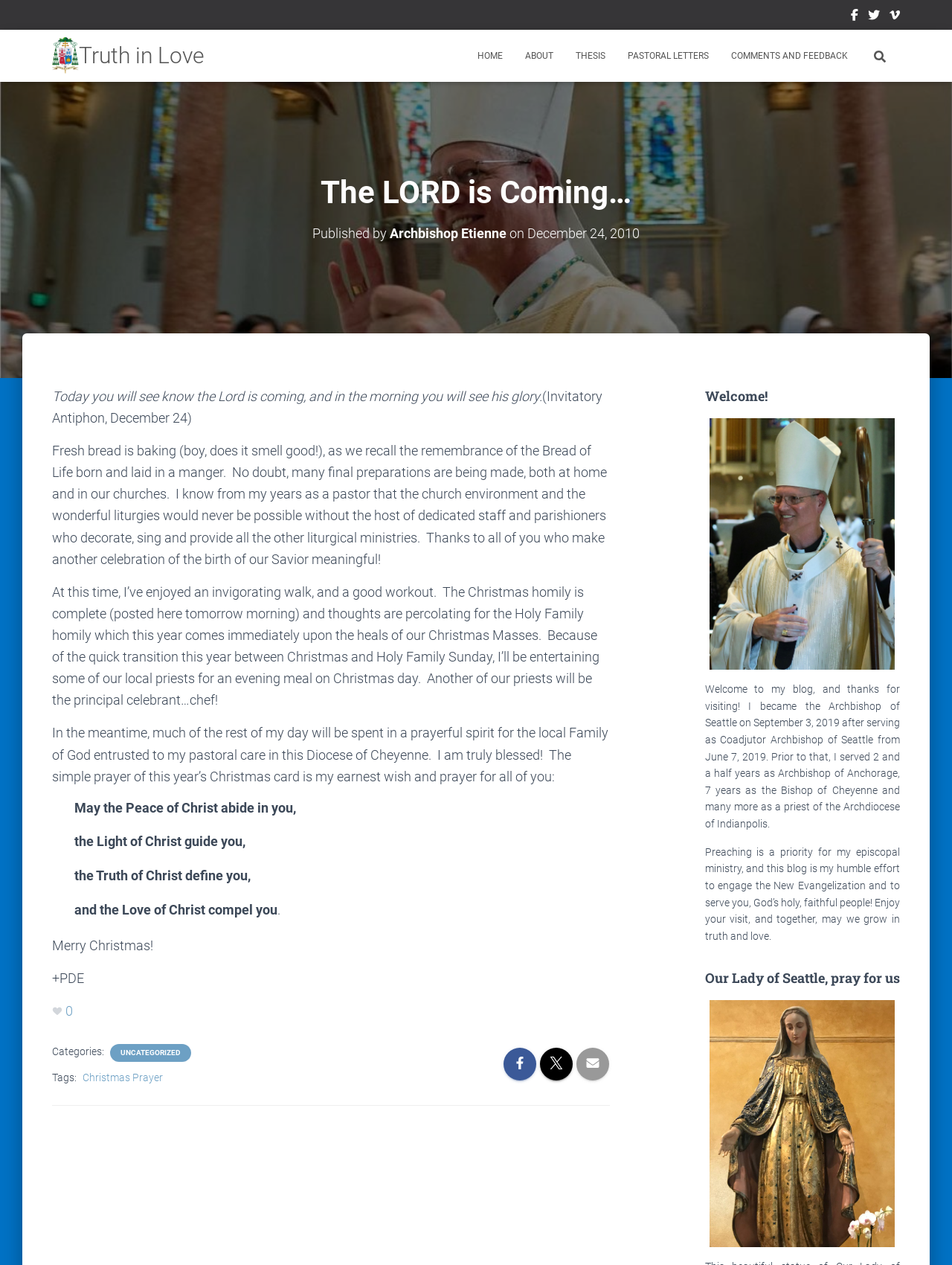Find the bounding box coordinates of the clickable area required to complete the following action: "Go to HOME page".

[0.49, 0.029, 0.54, 0.059]